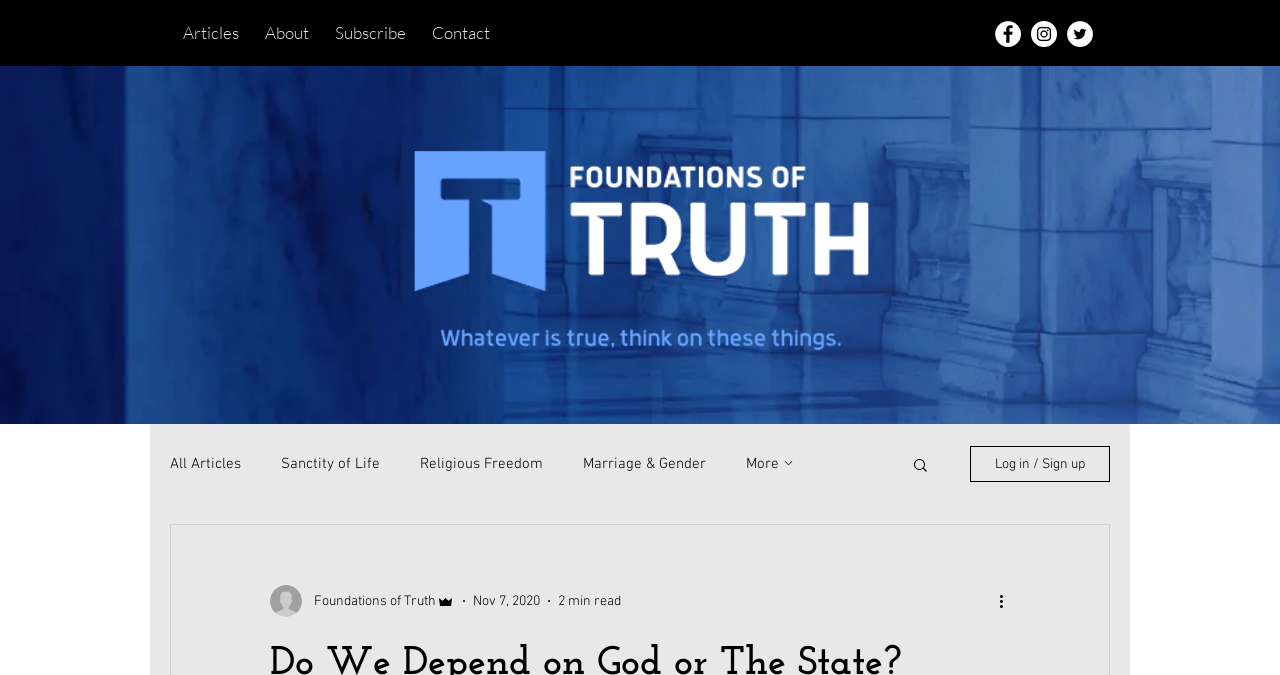Locate the bounding box coordinates of the element you need to click to accomplish the task described by this instruction: "Log in or sign up".

[0.758, 0.661, 0.867, 0.714]